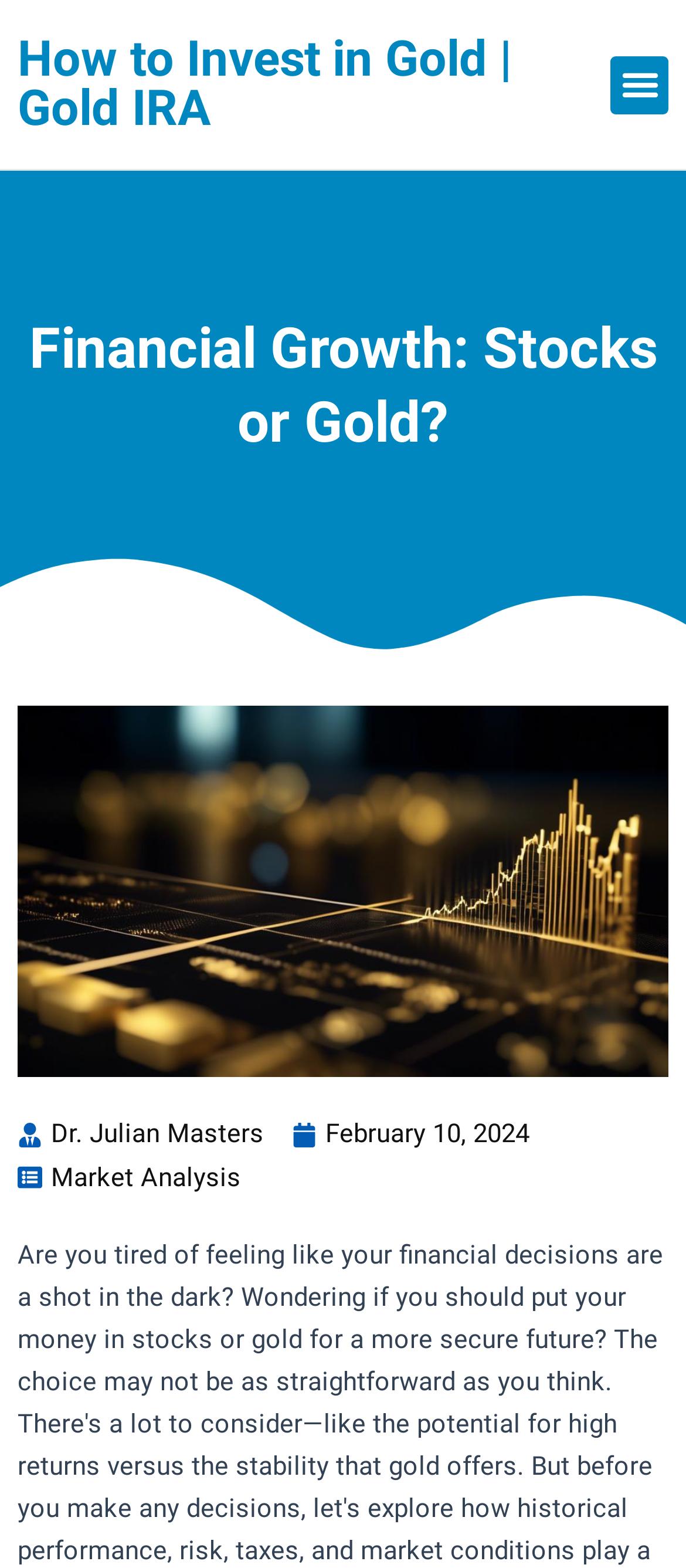What is the image about? Refer to the image and provide a one-word or short phrase answer.

Comparing stocks and gold